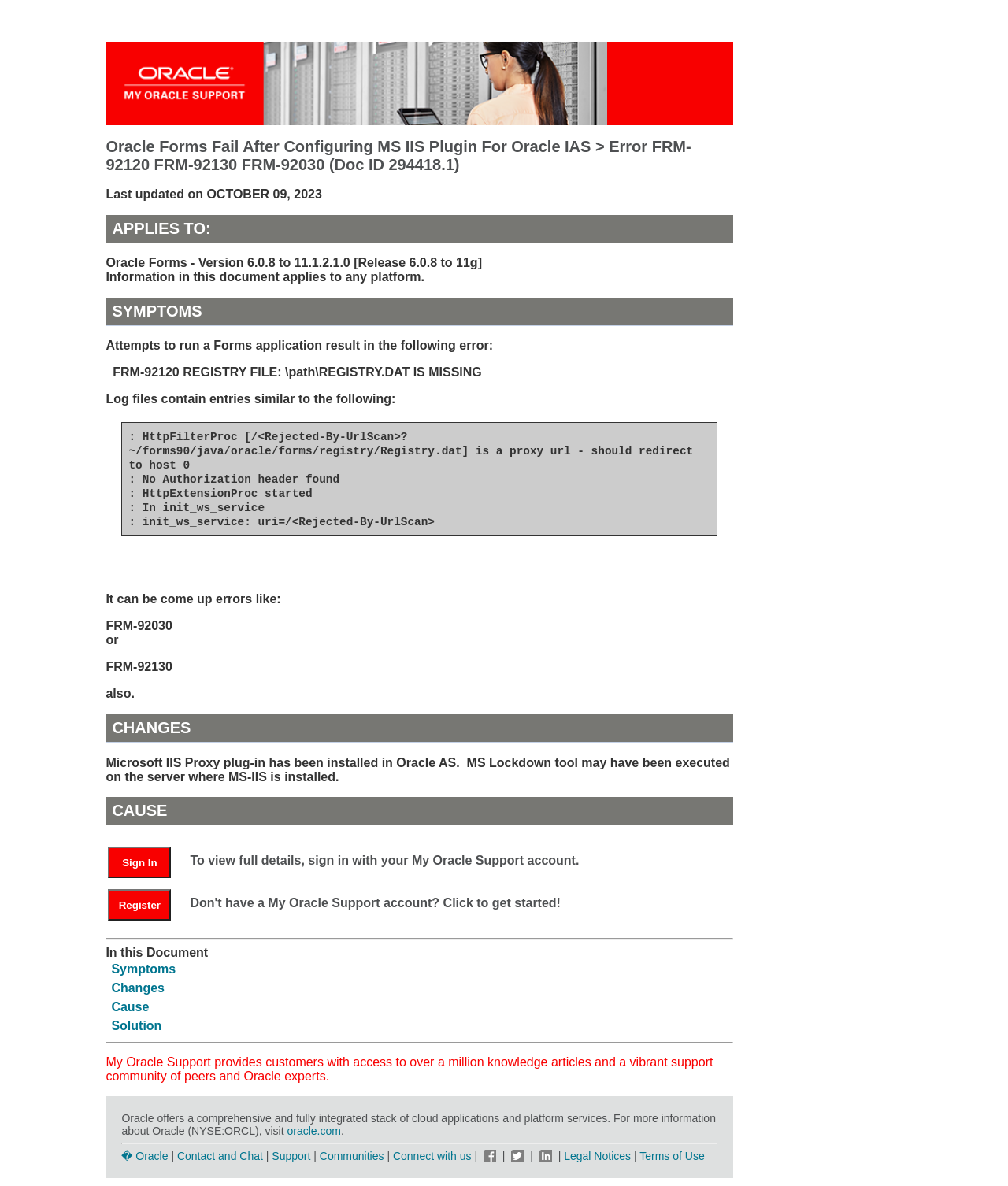What is the purpose of the Microsoft IIS Proxy plug-in?
Using the details shown in the screenshot, provide a comprehensive answer to the question.

According to the webpage, the Microsoft IIS Proxy plug-in has been installed in Oracle AS, which may have caused the error. The MS Lockdown tool may have been executed on the server where MS-IIS is installed.